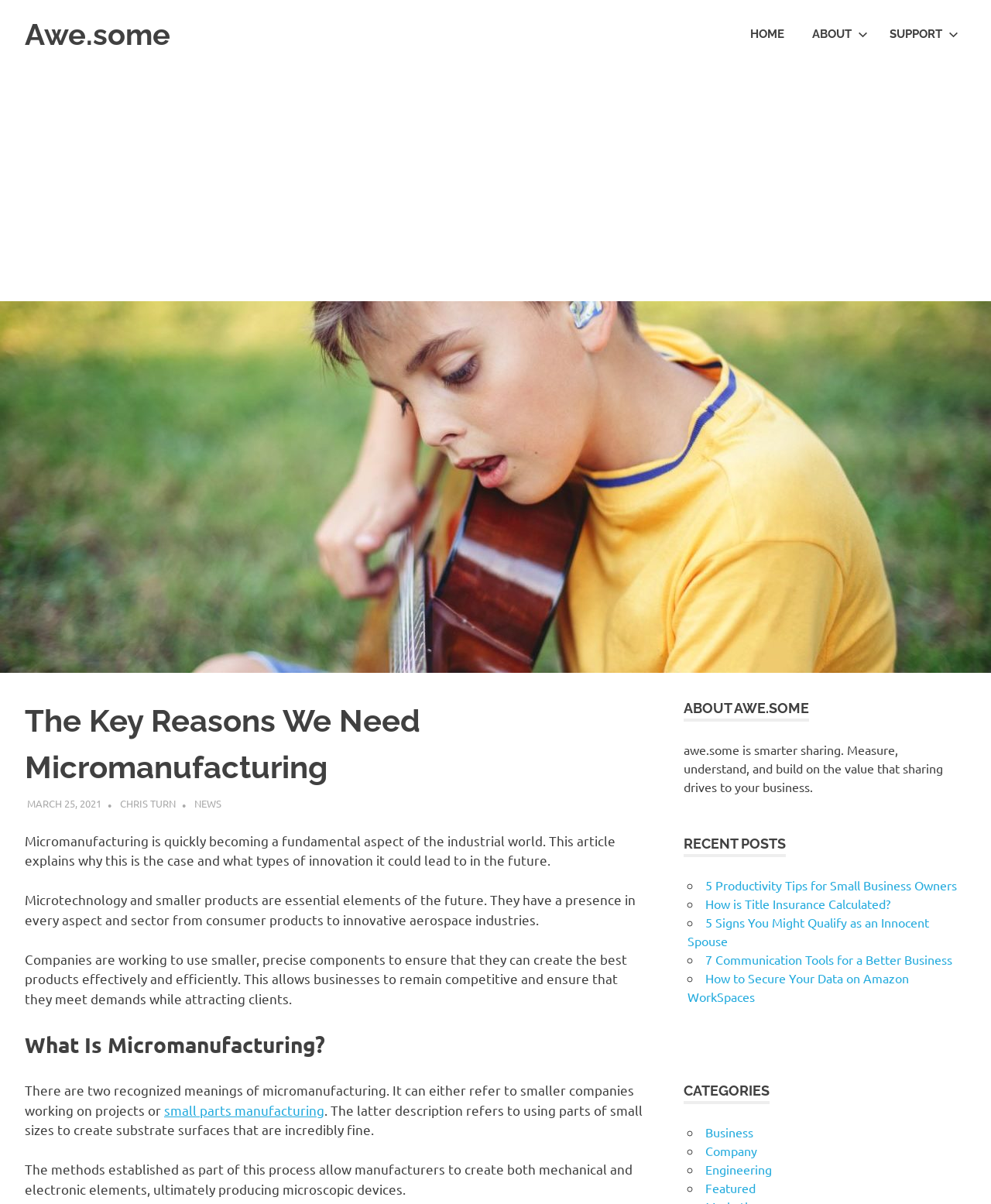Please specify the bounding box coordinates of the clickable region to carry out the following instruction: "Check the recent post '5 Productivity Tips for Small Business Owners'". The coordinates should be four float numbers between 0 and 1, in the format [left, top, right, bottom].

[0.712, 0.729, 0.966, 0.741]